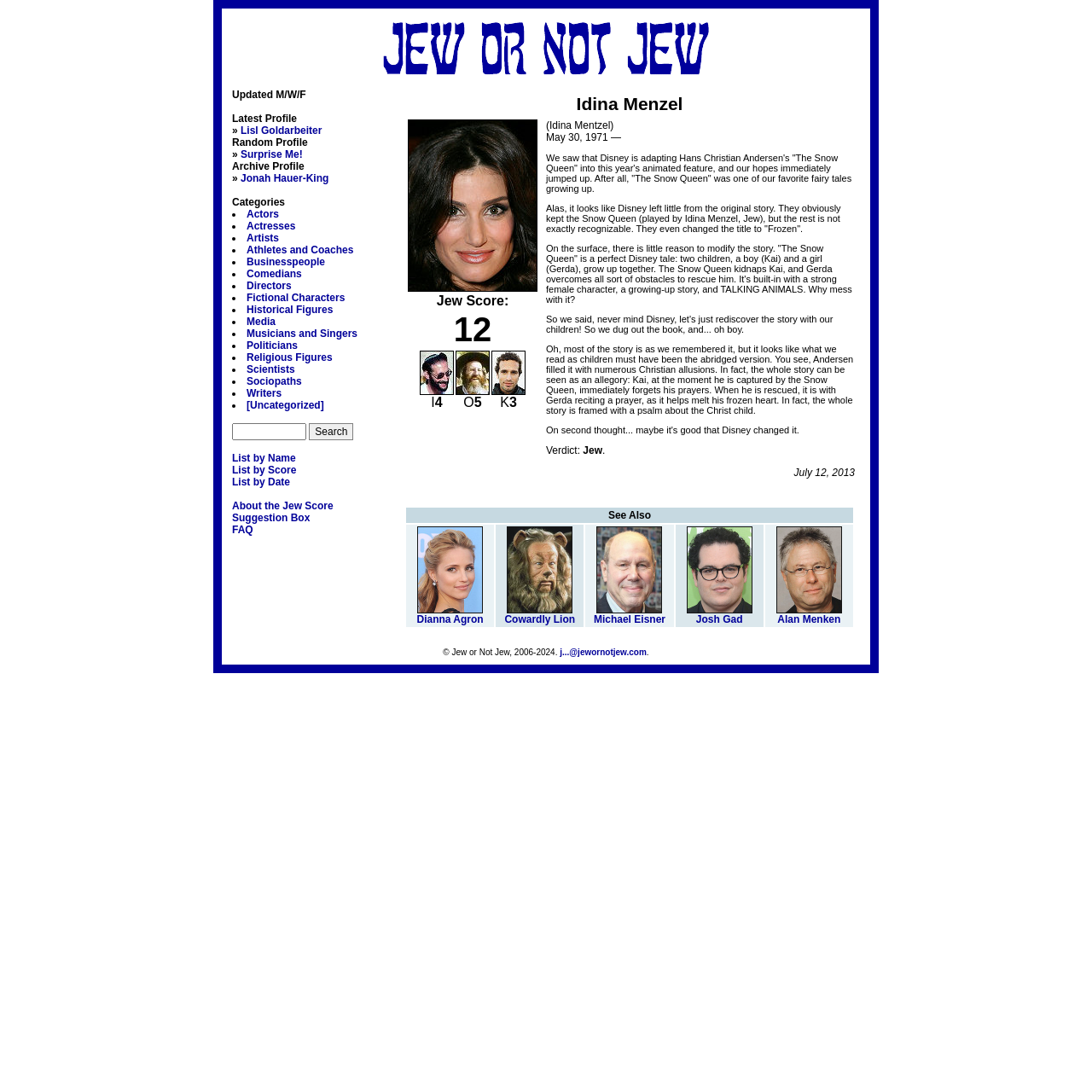Summarize the webpage with a detailed and informative caption.

The webpage is about JewOrNotJew.com, a website that determines whether a person is Jewish or not. The page is focused on Idina Menzel, an American actress, singer, and songwriter. 

At the top of the page, there is a table with two columns. The left column contains a link to the website's homepage, and the right column has a table with a single row and two columns. The first column contains an image, and the second column has a link to Idina Menzel's profile.

Below the table, there is a long list of categories, including Actors, Actresses, Artists, Athletes, and Coaches, among others. Each category is a link, and they are separated by bullet points. 

Following the list of categories, there is a search bar with a button labeled "Search" and links to list profiles by name, score, or date. 

The main content of the page is a profile of Idina Menzel, which includes her Jew Score, a rating system used by the website to determine how Jewish a person is. The profile also contains a brief biography of Idina Menzel, including her birthdate and a description of her role in the Disney movie "Frozen". The biography also discusses the original fairy tale "The Snow Queen" and how it was adapted by Disney. 

The profile is divided into sections, with headings and paragraphs of text. There are also several images scattered throughout the profile.